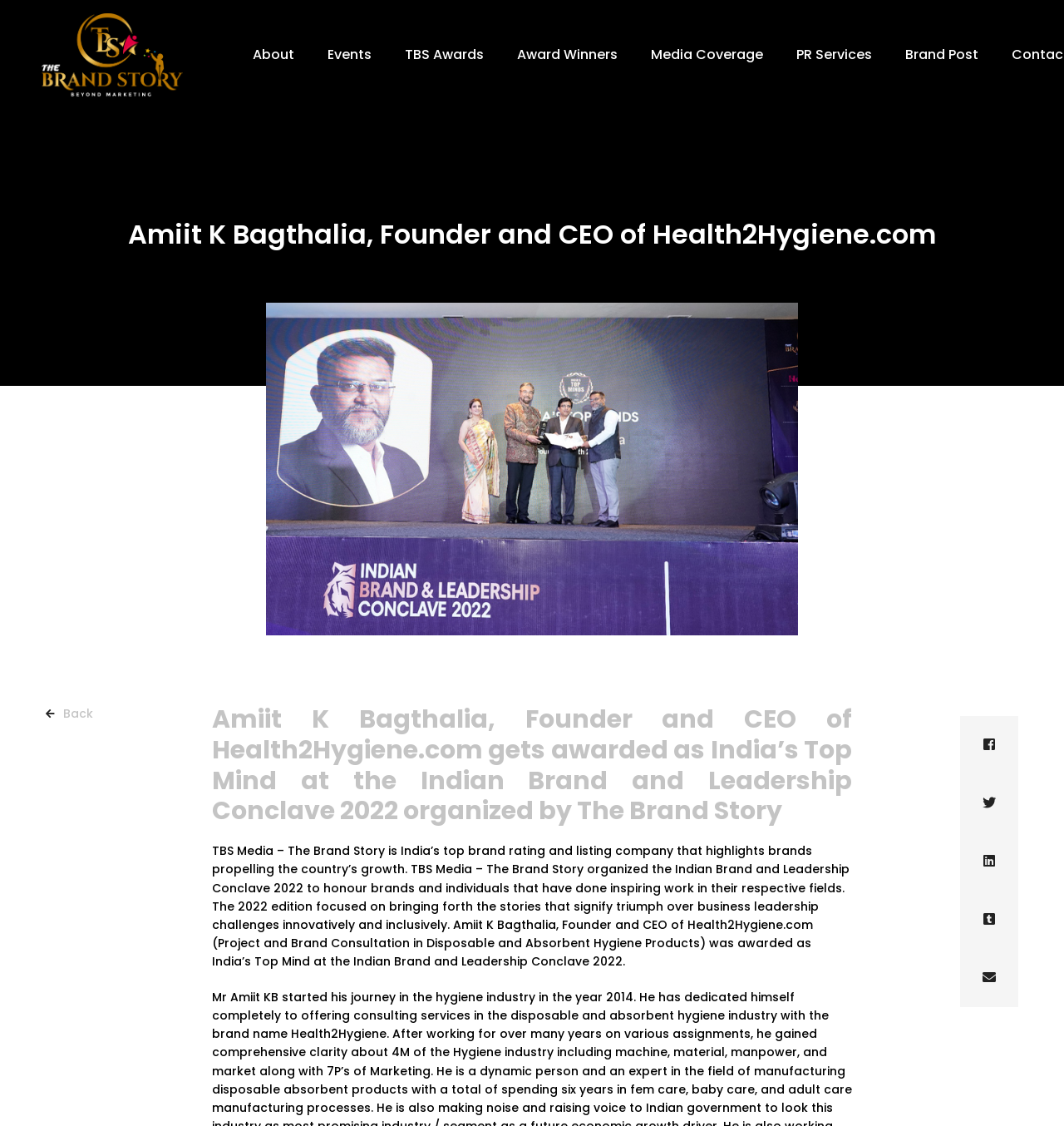Determine the bounding box coordinates of the area to click in order to meet this instruction: "Read more about the Indian Brand and Leadership Conclave 2022".

[0.199, 0.623, 0.801, 0.736]